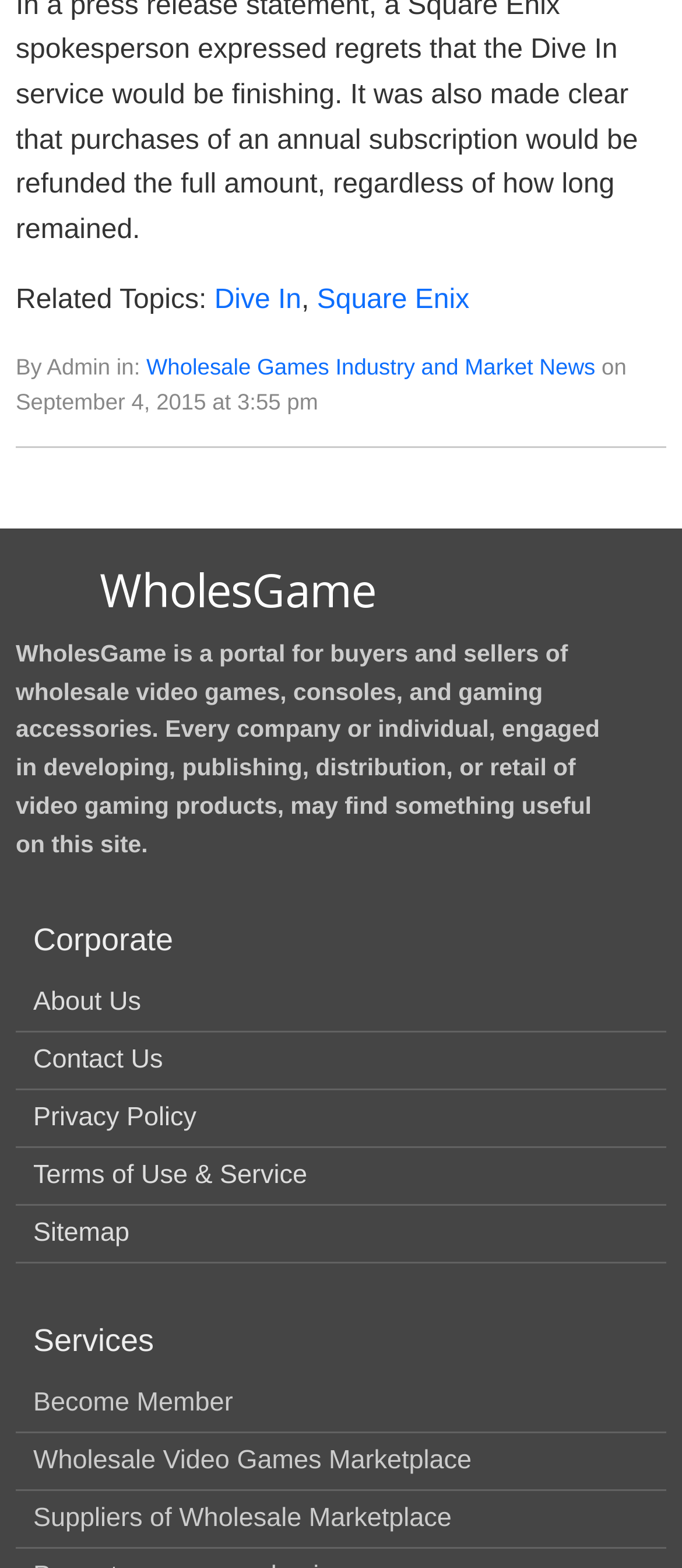Could you please study the image and provide a detailed answer to the question:
What is the date of the last update?

The date of the last update can be found in the static text element that states 'on September 4, 2015 at 3:55 pm', which is located near the top of the webpage.